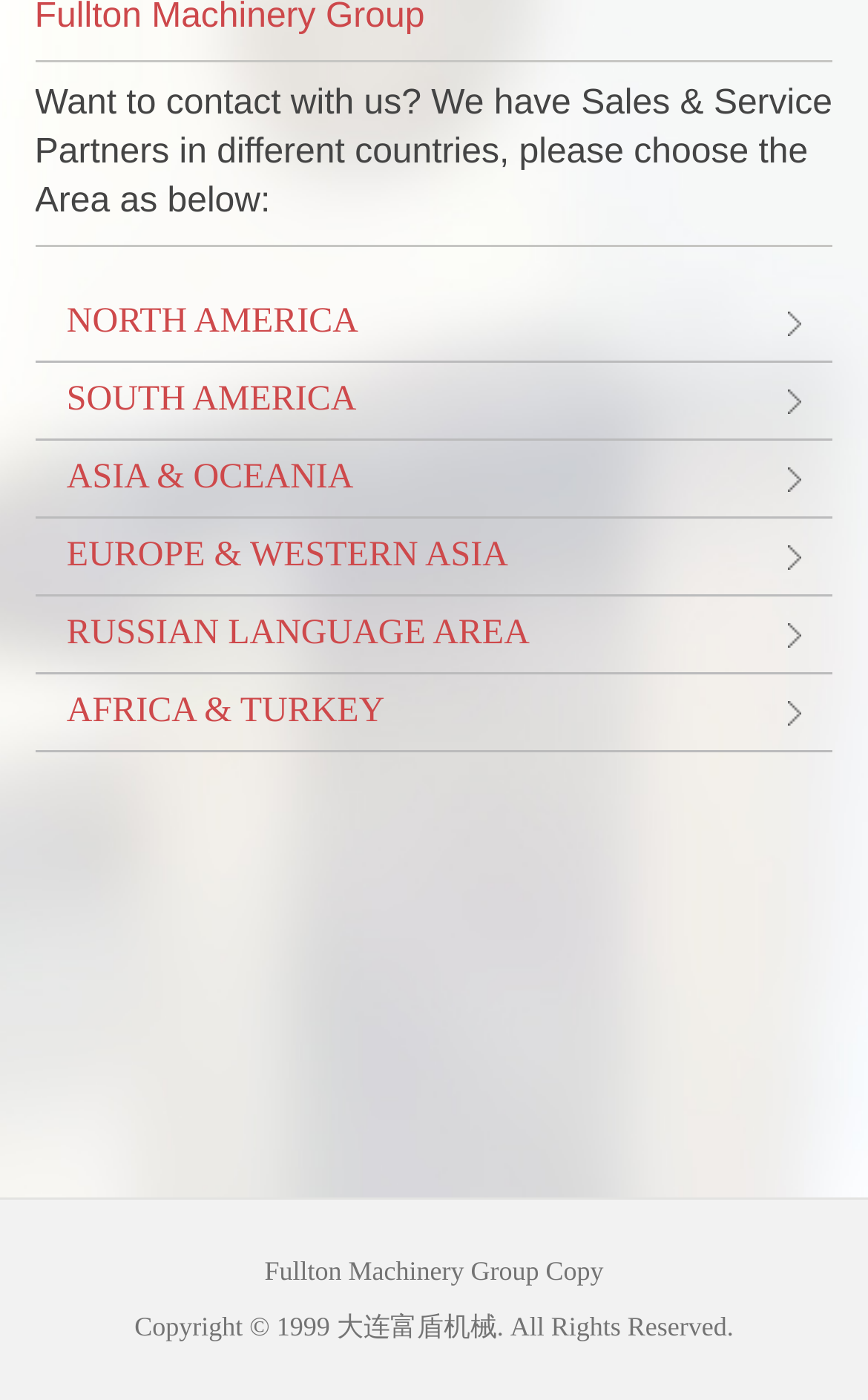What is the copyright year mentioned?
Based on the visual information, provide a detailed and comprehensive answer.

The webpage mentions the copyright year as 1999, indicating that the content on the webpage has been copyrighted since that year.